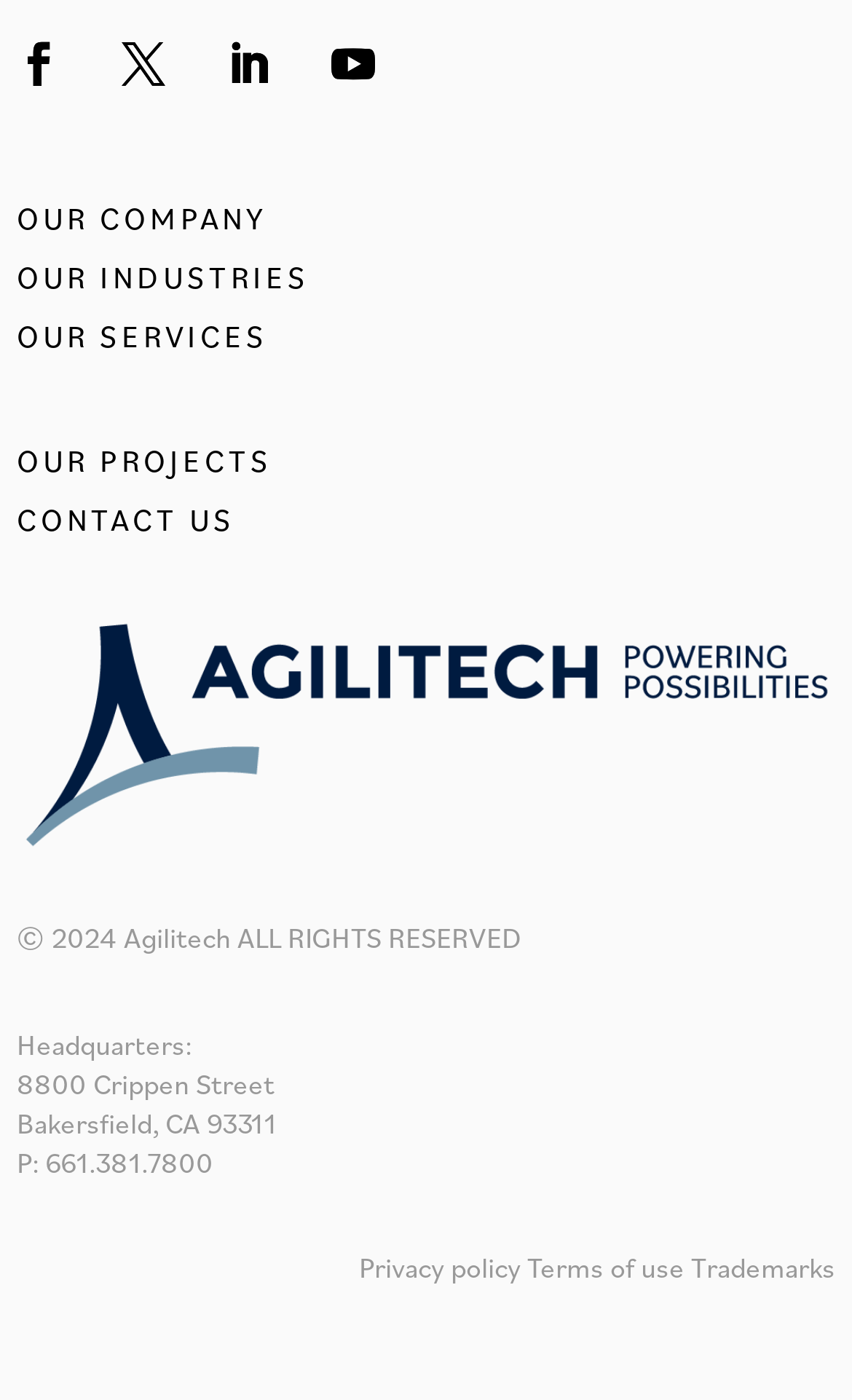What is the address of the headquarters?
Using the visual information, respond with a single word or phrase.

8800 Crippen Street, Bakersfield, CA 93311